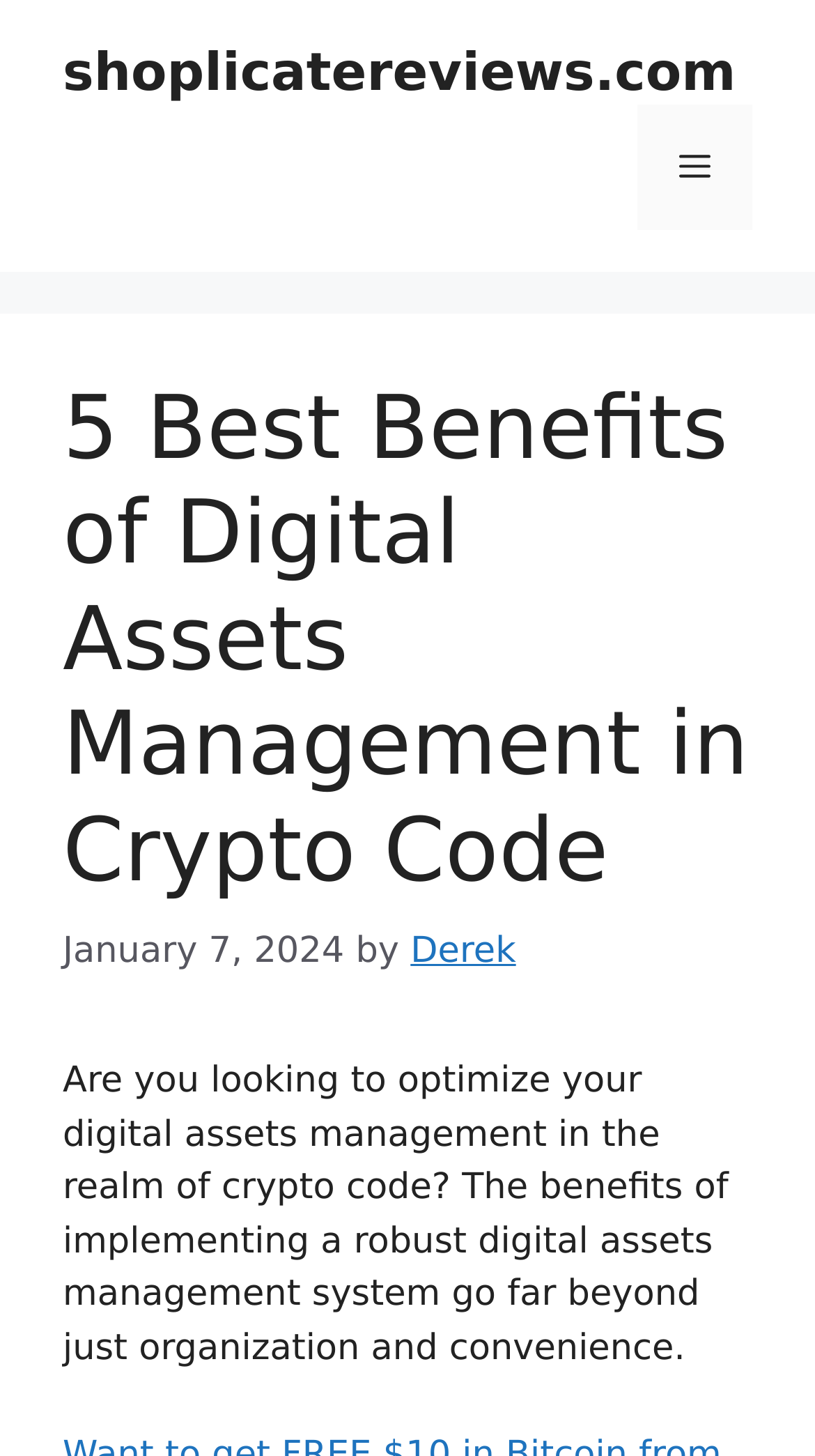Respond to the question below with a single word or phrase:
How many sections are there in the main content area?

3